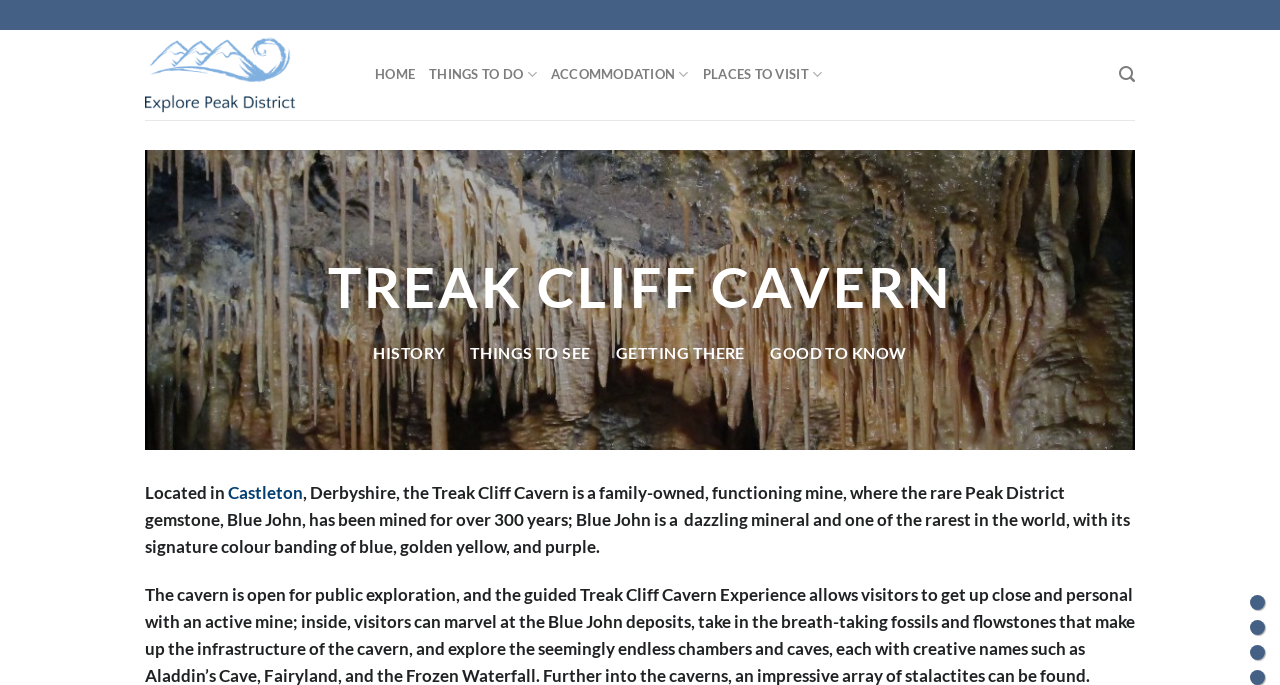Using the webpage screenshot and the element description Good to Know, determine the bounding box coordinates. Specify the coordinates in the format (top-left x, top-left y, bottom-right x, bottom-right y) with values ranging from 0 to 1.

[0.599, 0.488, 0.711, 0.546]